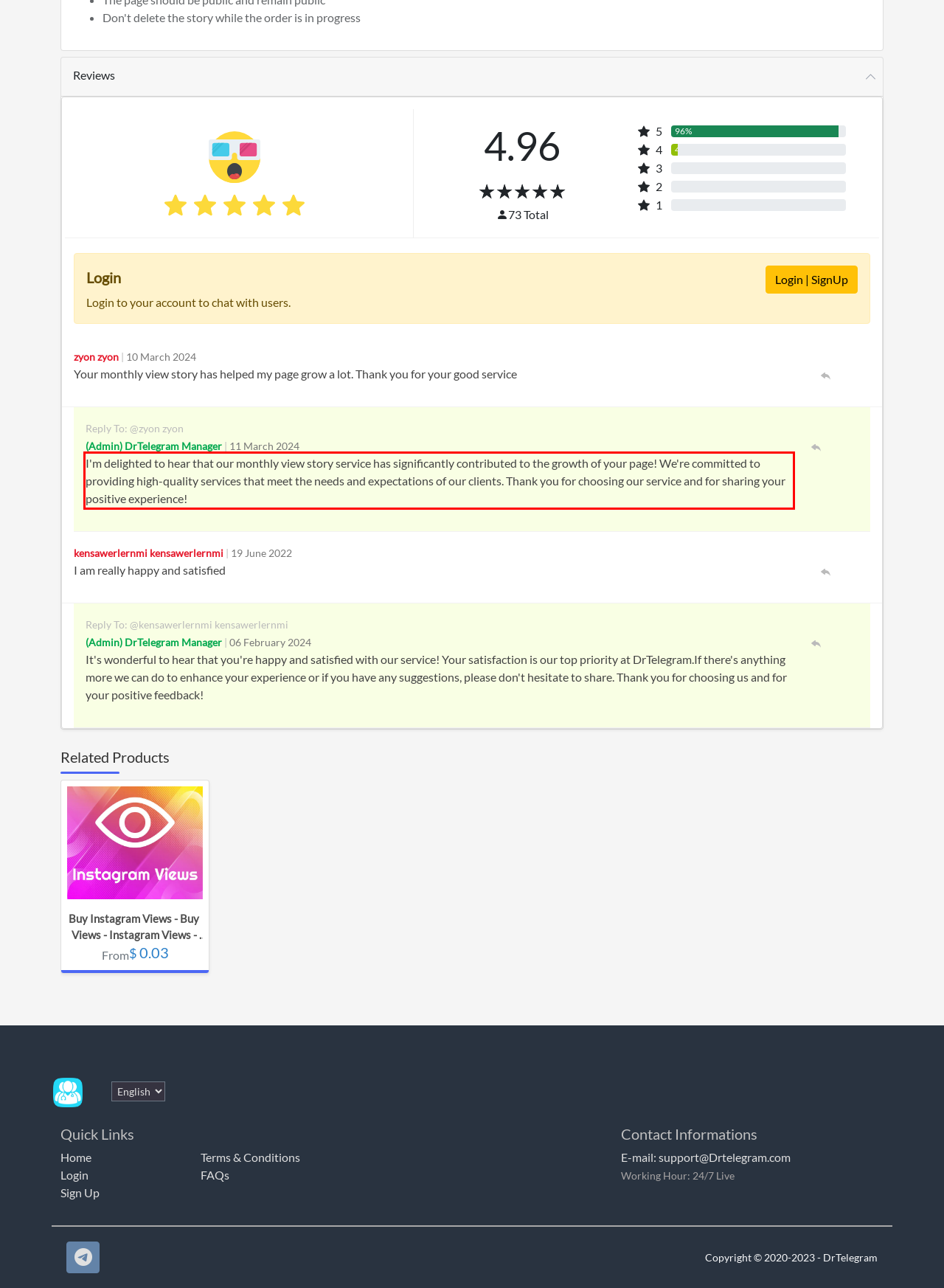Given a screenshot of a webpage with a red bounding box, extract the text content from the UI element inside the red bounding box.

I'm delighted to hear that our monthly view story service has significantly contributed to the growth of your page! We're committed to providing high-quality services that meet the needs and expectations of our clients. Thank you for choosing our service and for sharing your positive experience!